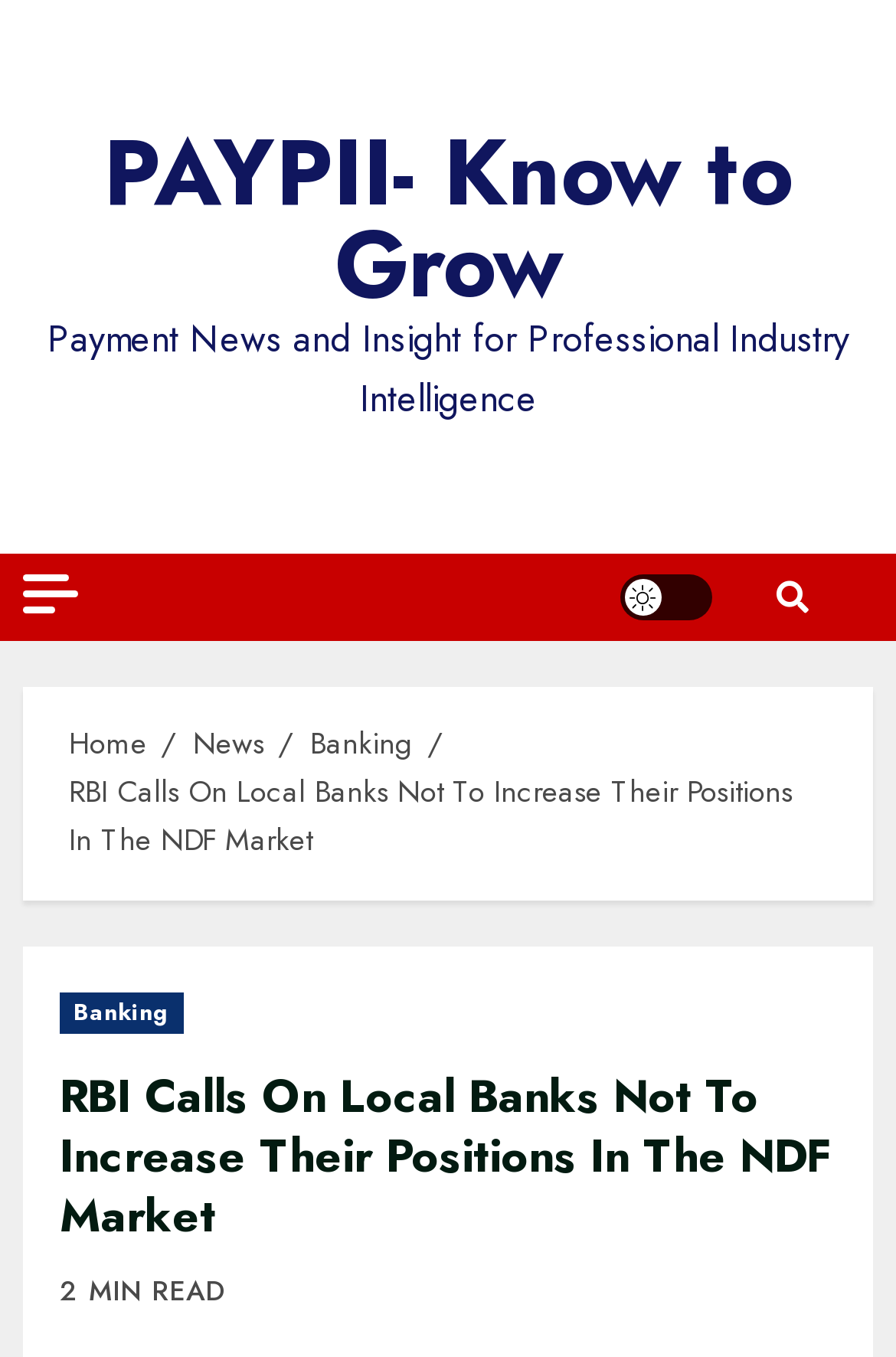Answer the question in a single word or phrase:
What is the estimated reading time of the article?

2 MIN READ